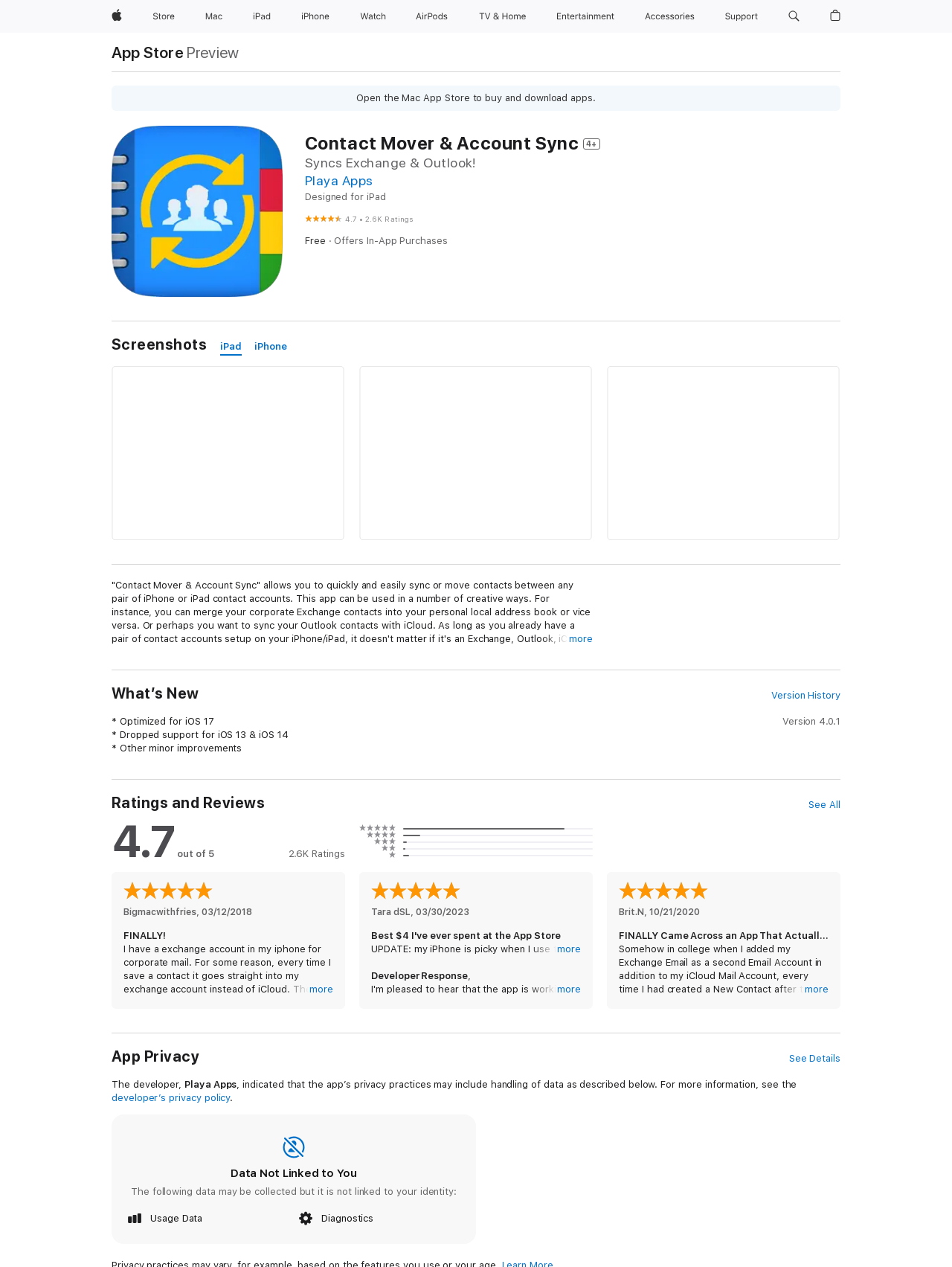Locate the bounding box for the described UI element: "aria-label="TV and Home menu"". Ensure the coordinates are four float numbers between 0 and 1, formatted as [left, top, right, bottom].

[0.548, 0.0, 0.565, 0.026]